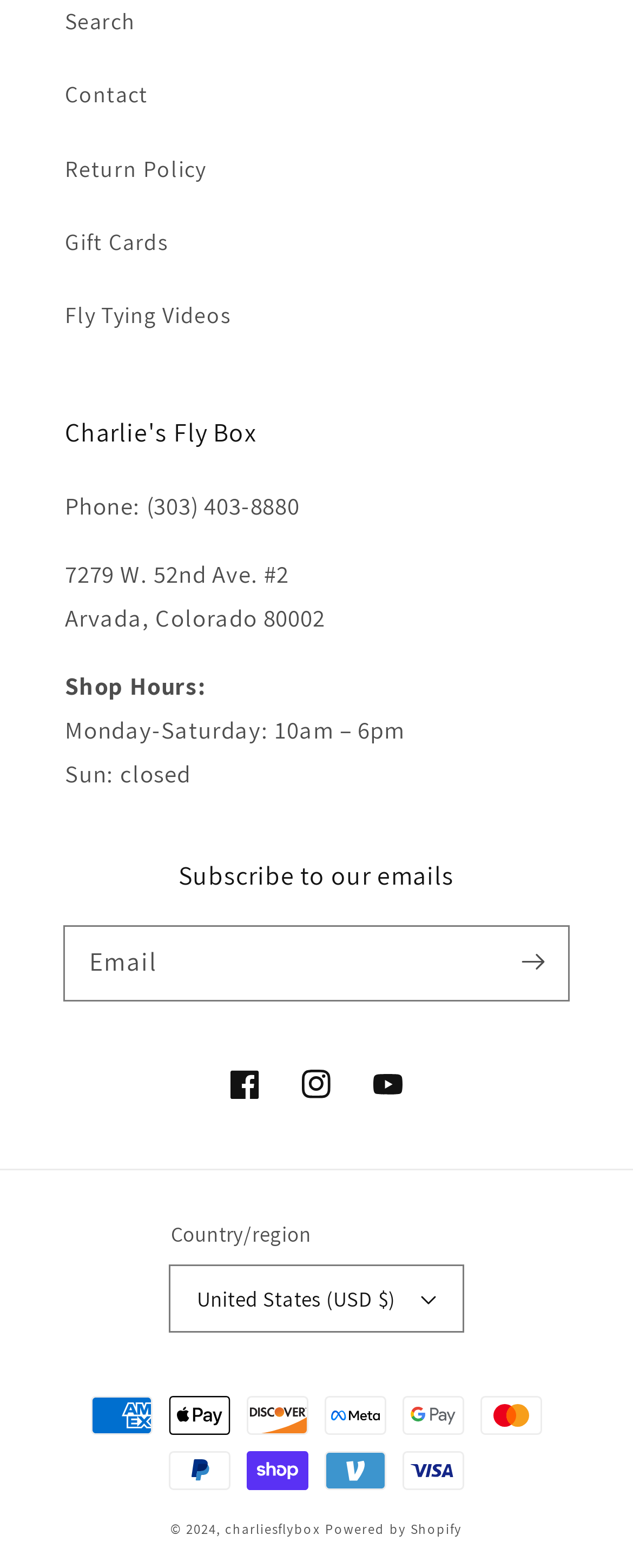Can you find the bounding box coordinates for the UI element given this description: "Contact"? Provide the coordinates as four float numbers between 0 and 1: [left, top, right, bottom].

[0.103, 0.038, 0.897, 0.084]